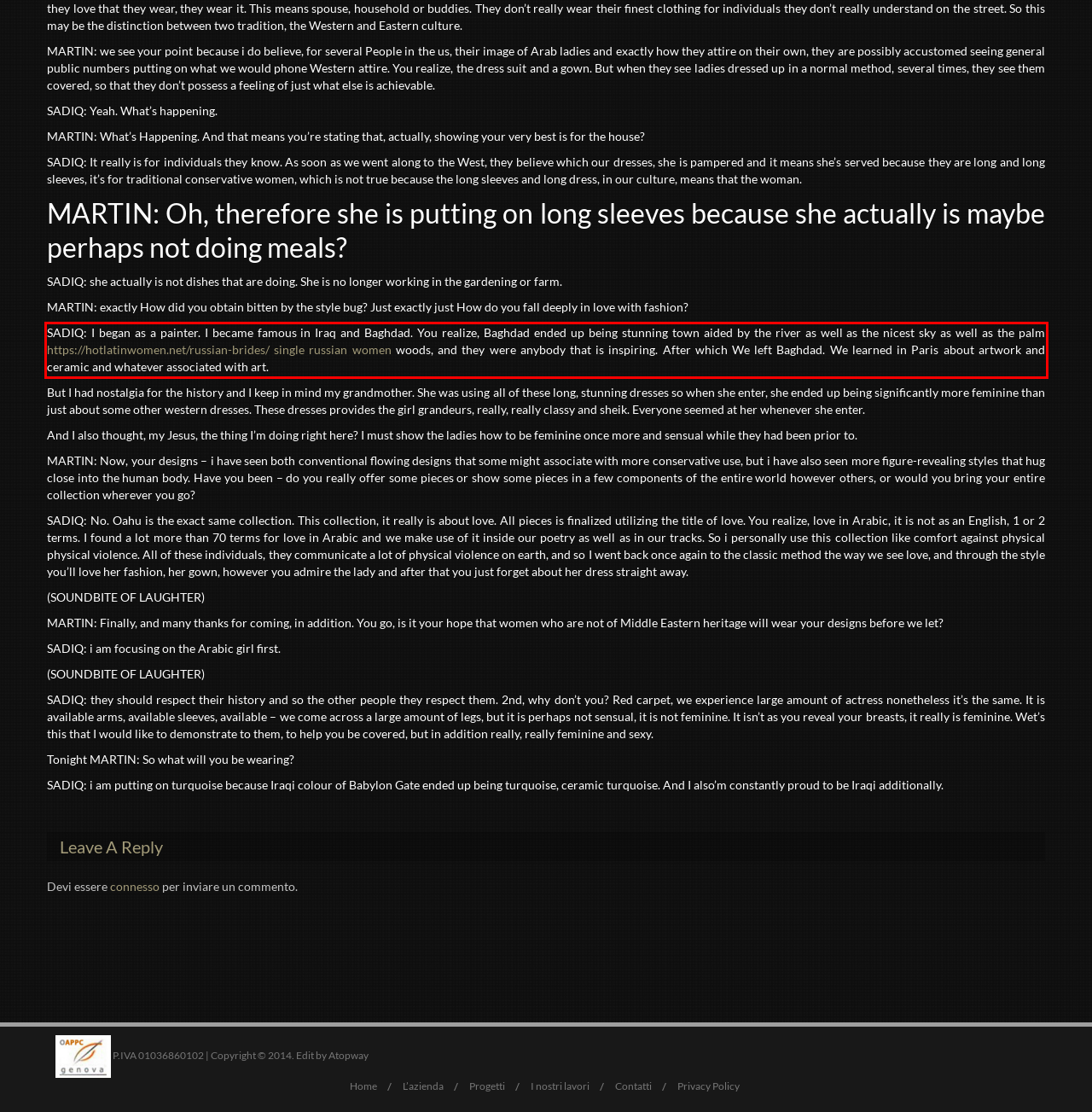Look at the webpage screenshot and recognize the text inside the red bounding box.

SADIQ: I began as a painter. I became famous in Iraq and Baghdad. You realize, Baghdad ended up being stunning town aided by the river as well as the nicest sky as well as the palm https://hotlatinwomen.net/russian-brides/ single russian women woods, and they were anybody that is inspiring. After which We left Baghdad. We learned in Paris about artwork and ceramic and whatever associated with art.